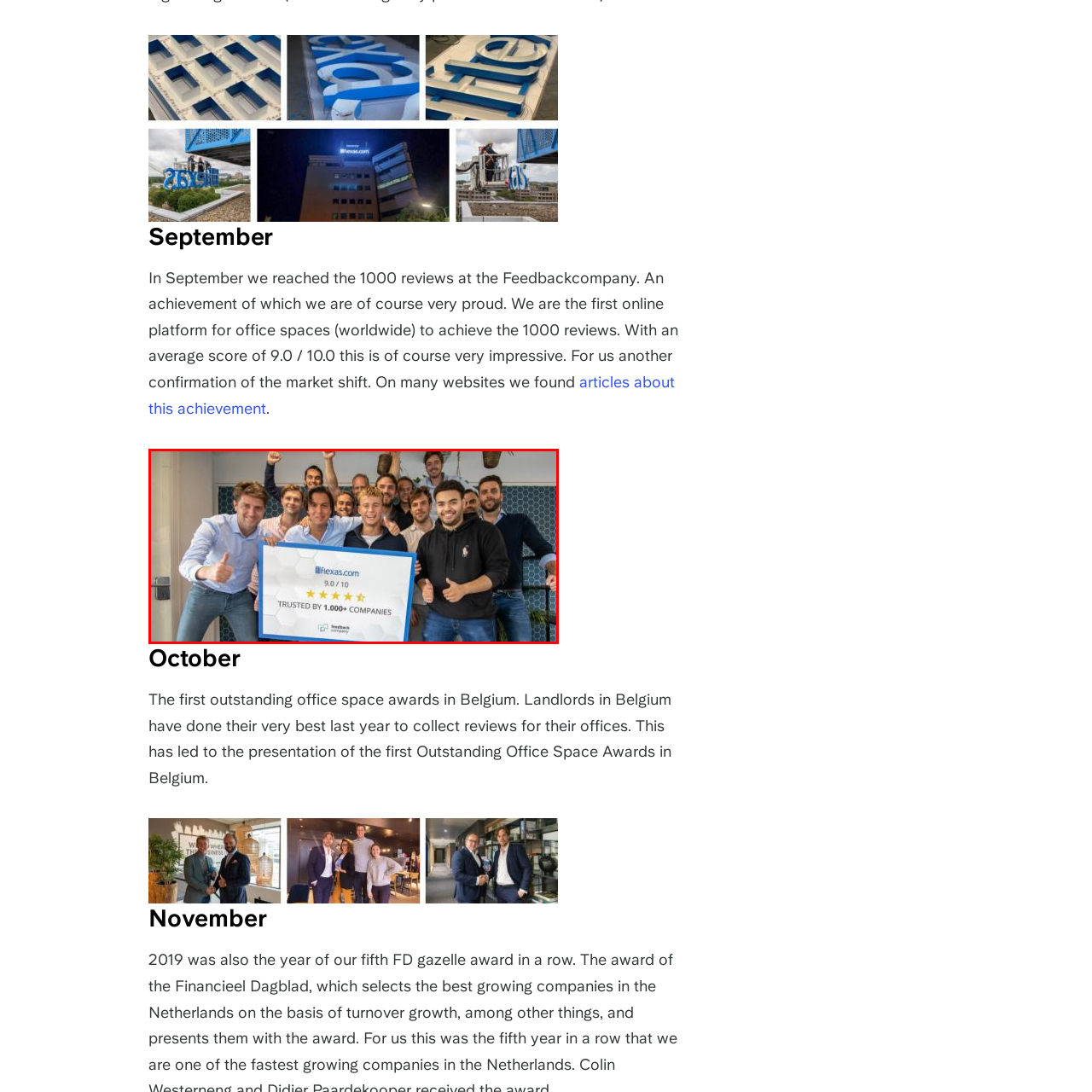Use the image within the highlighted red box to answer the following question with a single word or phrase:
What is the atmosphere in the photo?

Joyful and triumphant